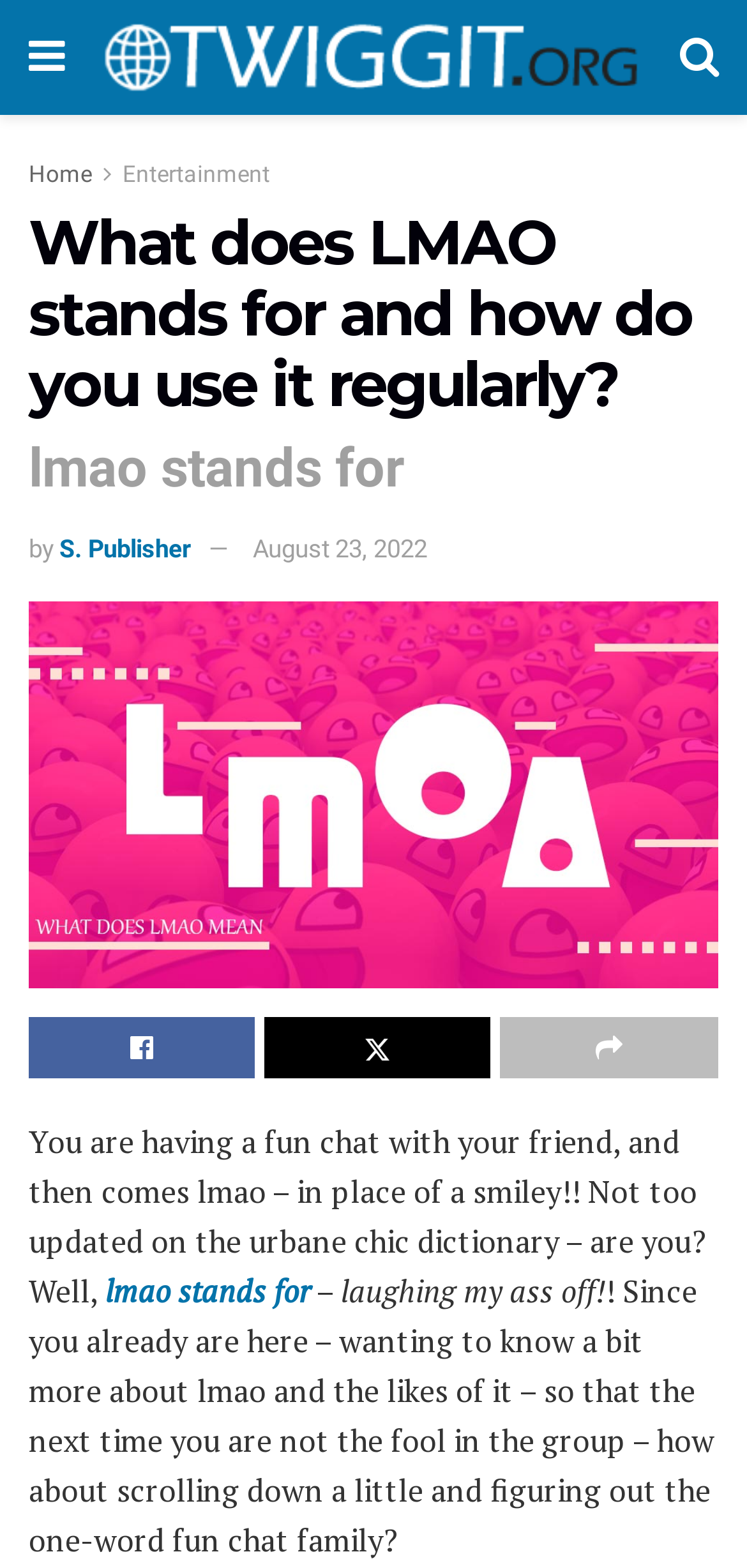Predict the bounding box coordinates for the UI element described as: "Share on Facebook". The coordinates should be four float numbers between 0 and 1, presented as [left, top, right, bottom].

[0.038, 0.649, 0.341, 0.688]